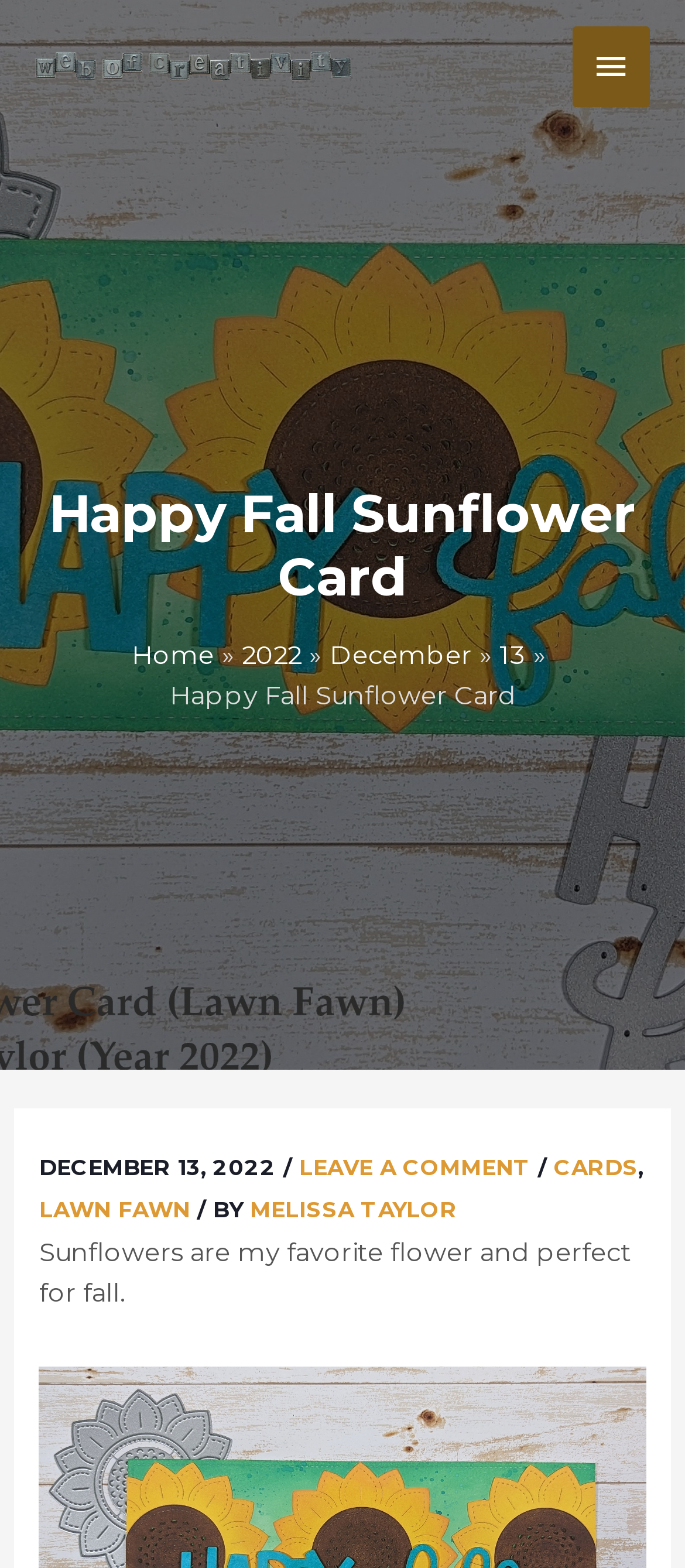Please locate the bounding box coordinates of the element that should be clicked to achieve the given instruction: "Open the Main Menu".

[0.836, 0.016, 0.949, 0.068]